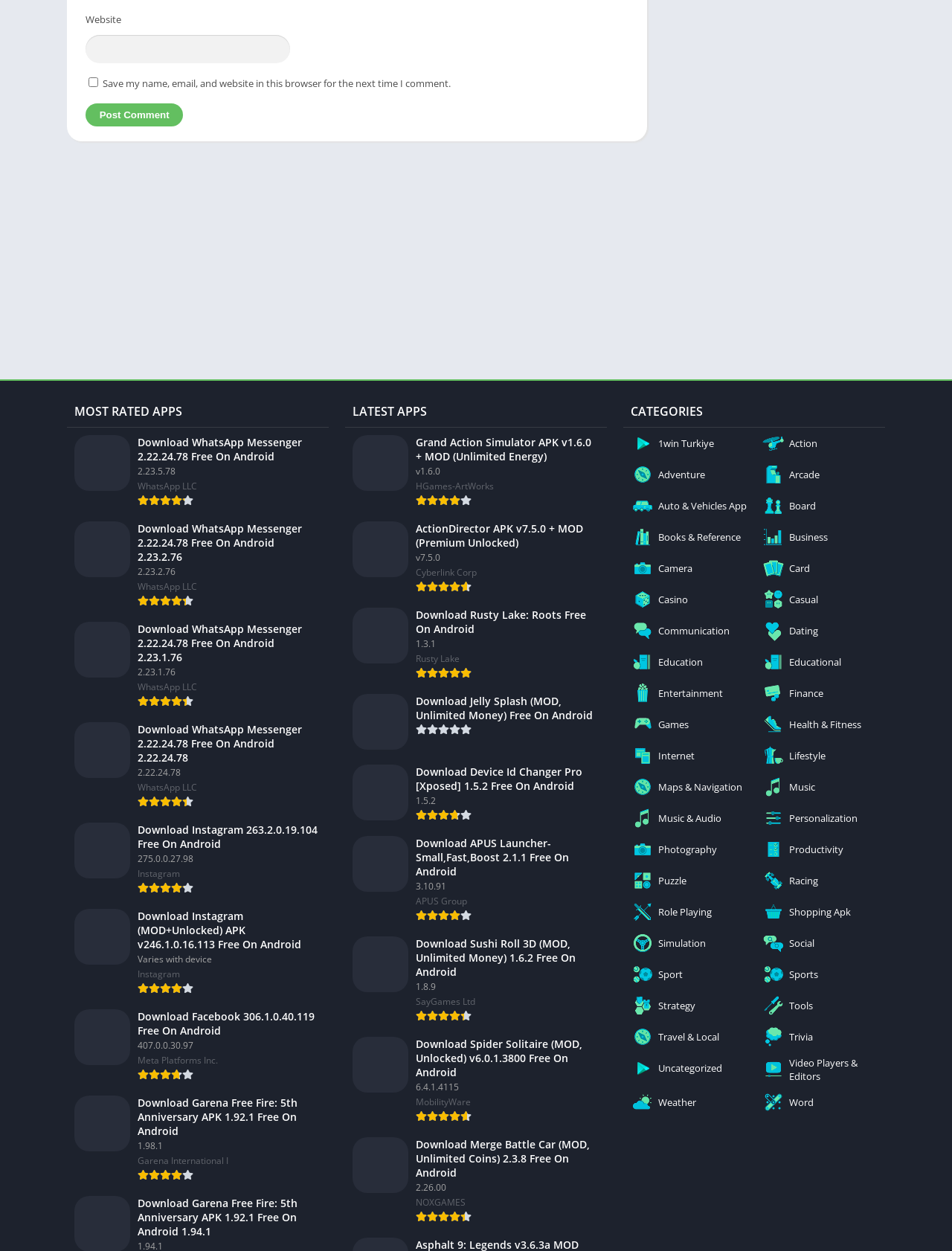Identify the bounding box coordinates for the UI element described as: "Health & Fitness". The coordinates should be provided as four floats between 0 and 1: [left, top, right, bottom].

[0.792, 0.567, 0.93, 0.592]